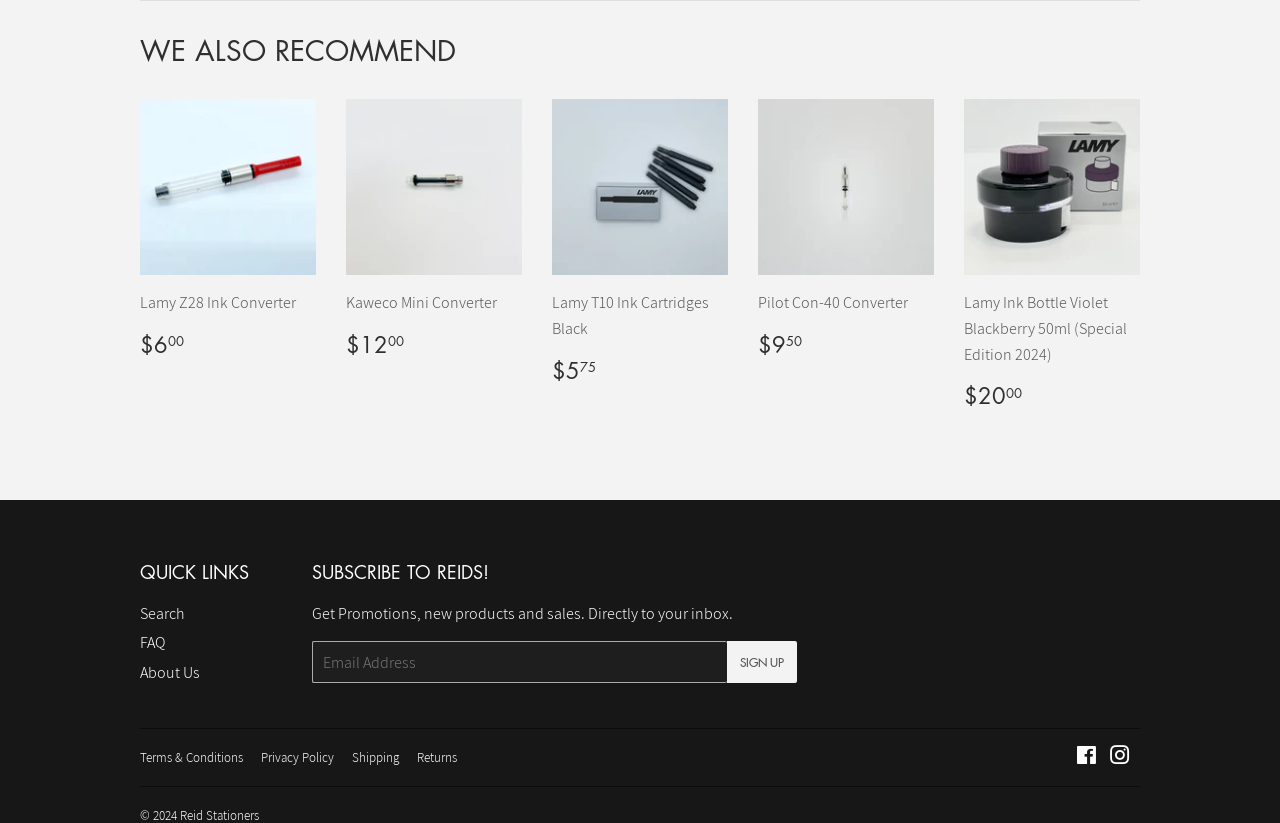What is the price of Lamy Z28 Ink Converter?
Based on the image, respond with a single word or phrase.

$6.00